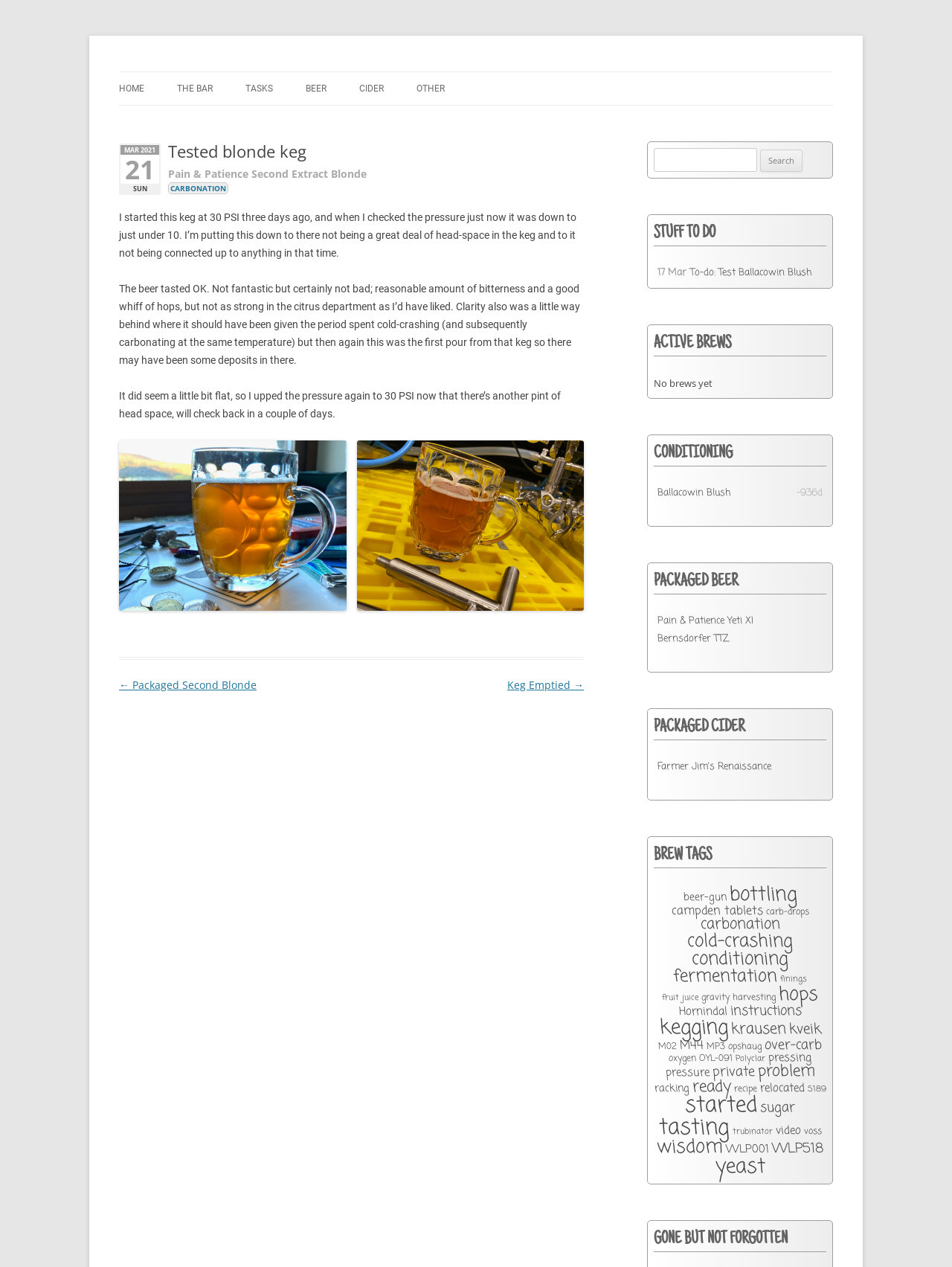Answer this question using a single word or a brief phrase:
What is the name of the beer being tested?

Pain & Patience Second Extract Blonde